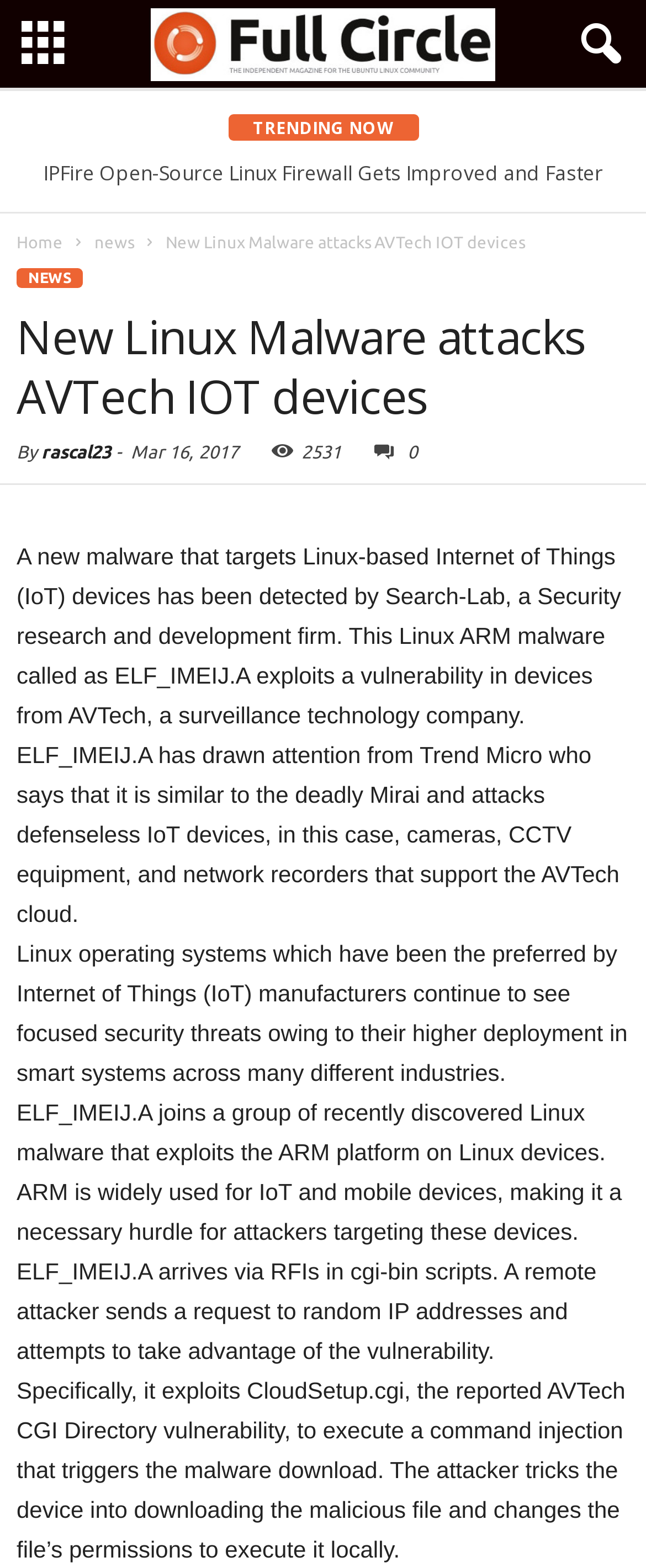Summarize the webpage with a detailed and informative caption.

The webpage appears to be a news article from Full Circle Magazine, with a focus on Linux and IoT devices. At the top, there is a navigation menu with a few links, including a trending now section. Below this, there are several news headlines with links, including articles about Zorin OS, System76, IPFire, and Linux servers.

The main article is titled "New Linux Malware attacks AVTech IOT devices" and is written by "rascal23". The article discusses a new malware called ELF_IMEIJ.A that targets Linux-based IoT devices, specifically those from AVTech, a surveillance technology company. The malware exploits a vulnerability in these devices and can execute a command injection to download and execute malicious files.

The article is divided into several paragraphs, with the first paragraph introducing the malware and its target. The subsequent paragraphs provide more details about the malware, including its similarities to other malware like Mirai, and how it attacks defenseless IoT devices. The article also discusses the increasing security threats to Linux operating systems, which are widely used in IoT devices.

At the bottom of the article, there are links to other news articles and a navigation menu with links to the home page and other sections of the website.